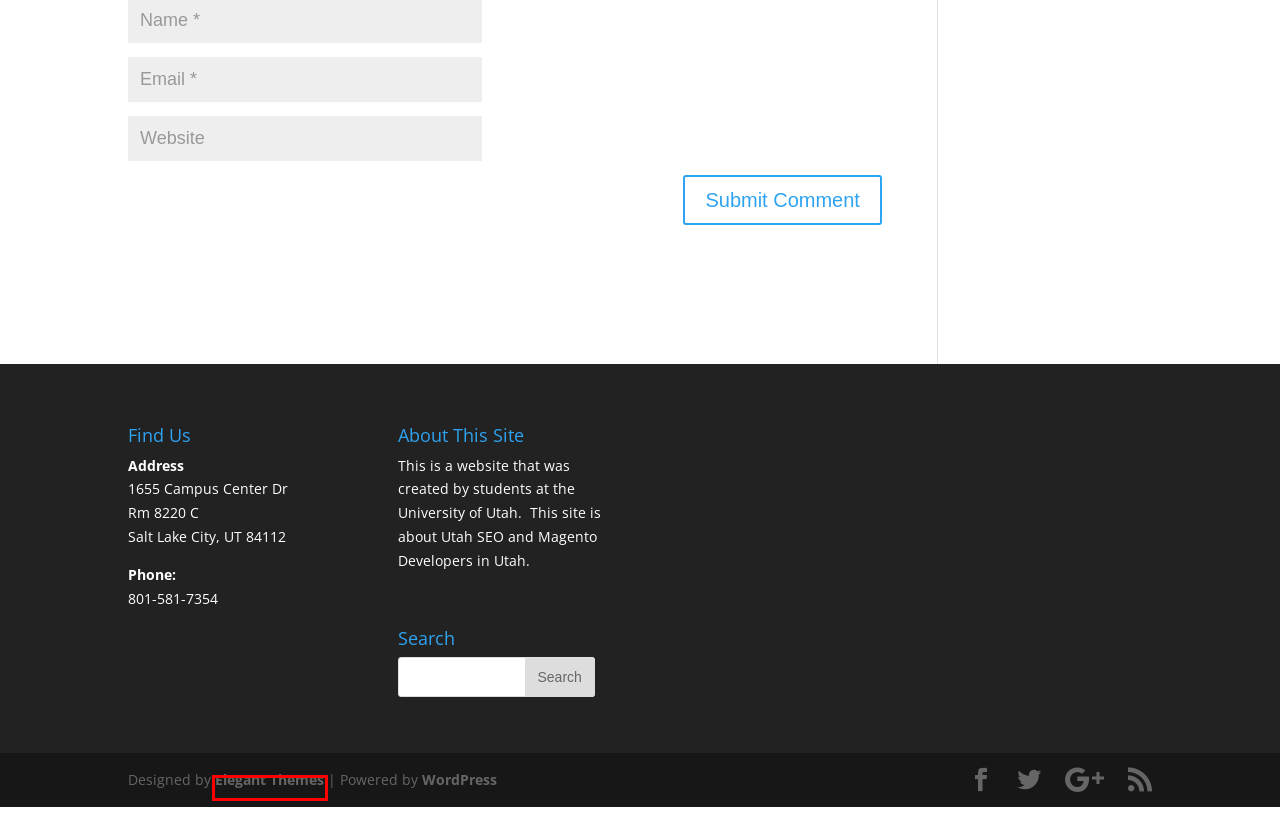A screenshot of a webpage is given, marked with a red bounding box around a UI element. Please select the most appropriate webpage description that fits the new page after clicking the highlighted element. Here are the candidates:
A. jwiseman, Author at Utah SEO Class
B. Utah SEO Training Services | University of Utah Eccles School of Business
C. Anchor Text: Best Practices for Optimizing Anchor Text - Moz
D. The Most Popular WordPress Themes In The World
E. About the Utah SEO Class. Marketing 6320 at the University of Utah
F. Utah SEO search engine ranking course content - University of Utah
G. Utah SEO Class
H. Blog Tool, Publishing Platform, and CMS – WordPress.org

D